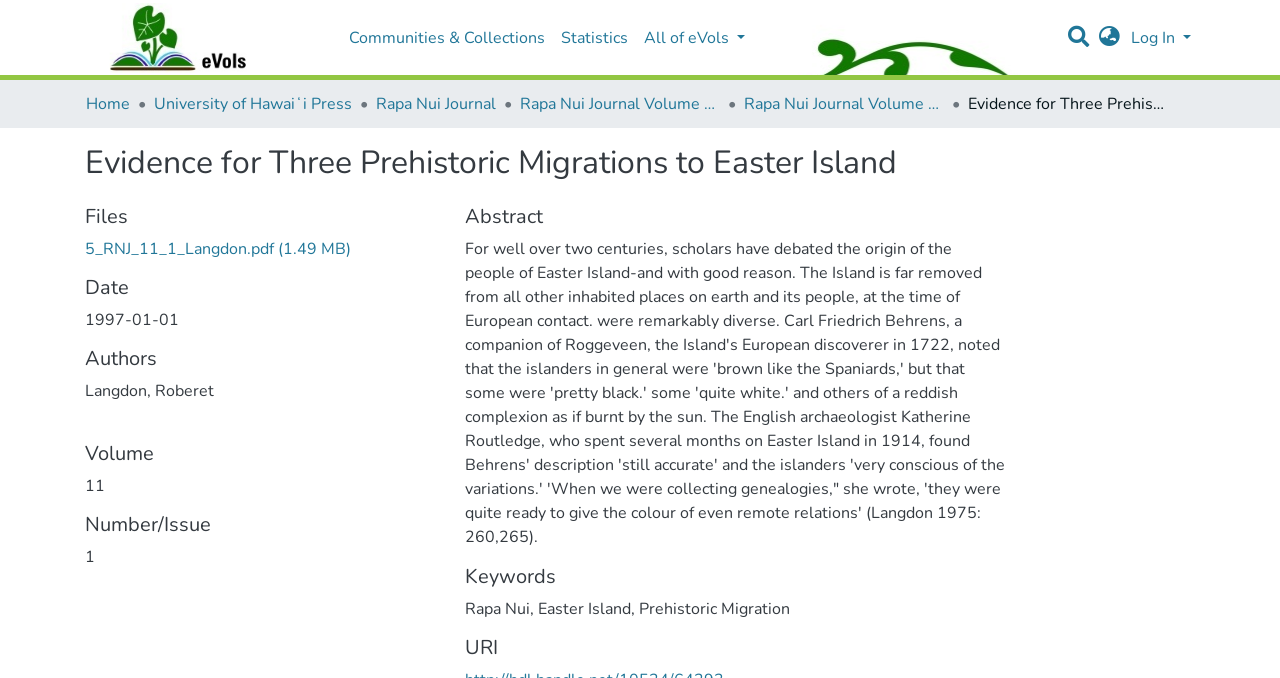Could you specify the bounding box coordinates for the clickable section to complete the following instruction: "Switch language"?

[0.853, 0.038, 0.88, 0.074]